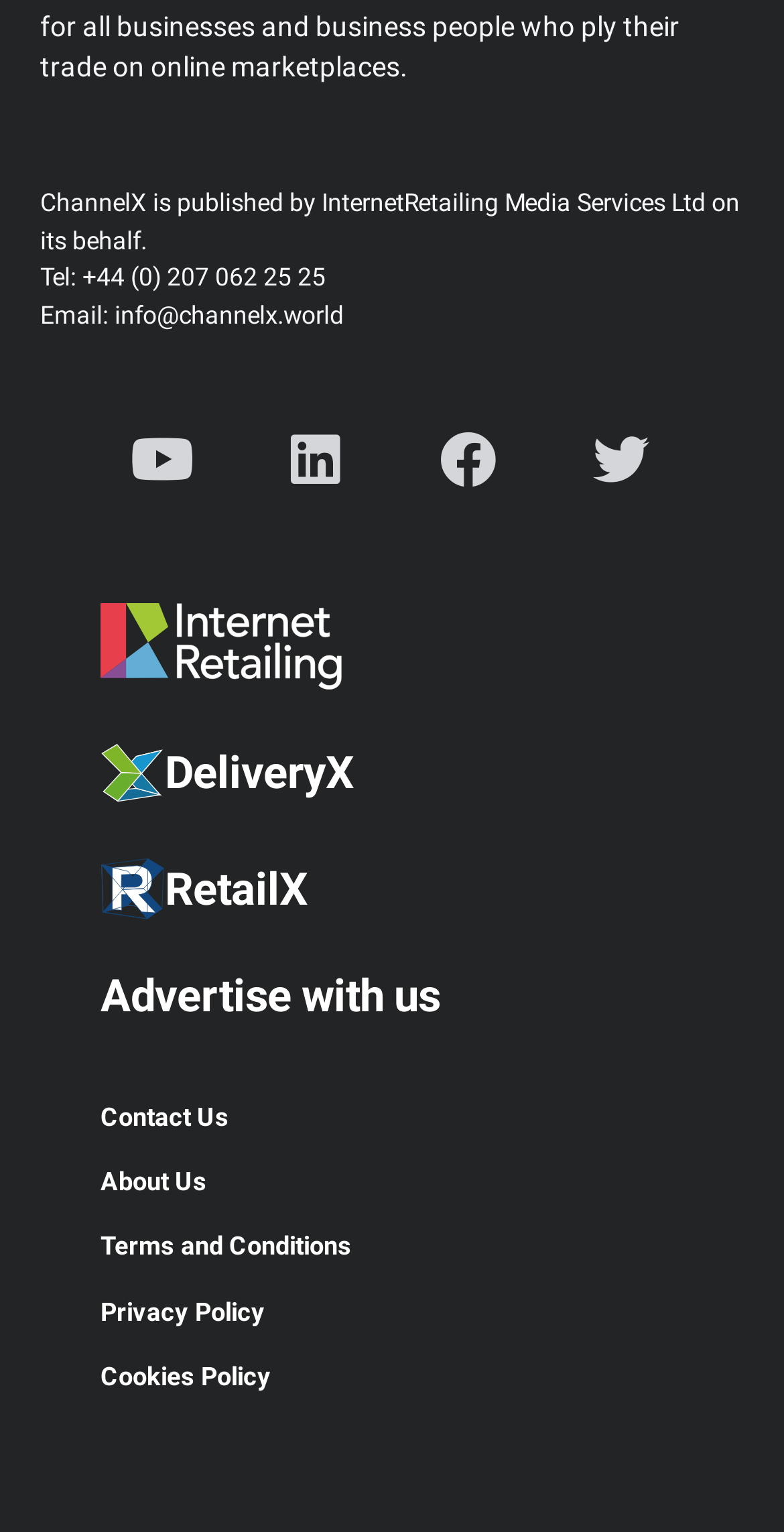Specify the bounding box coordinates of the element's region that should be clicked to achieve the following instruction: "Check Twitter profile". The bounding box coordinates consist of four float numbers between 0 and 1, in the format [left, top, right, bottom].

[0.721, 0.264, 0.864, 0.337]